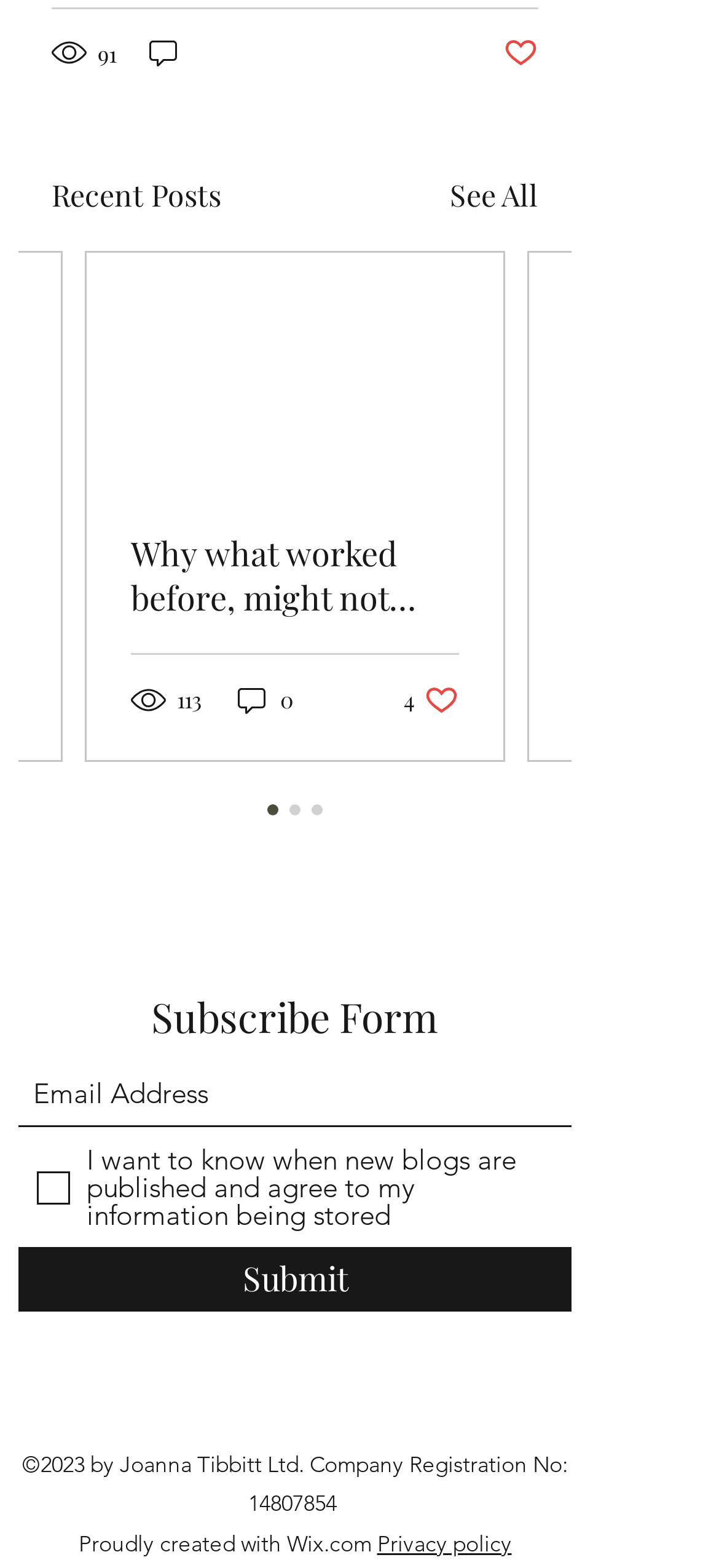What is the purpose of the form at the bottom of the page?
Provide a short answer using one word or a brief phrase based on the image.

Subscribe to new blogs